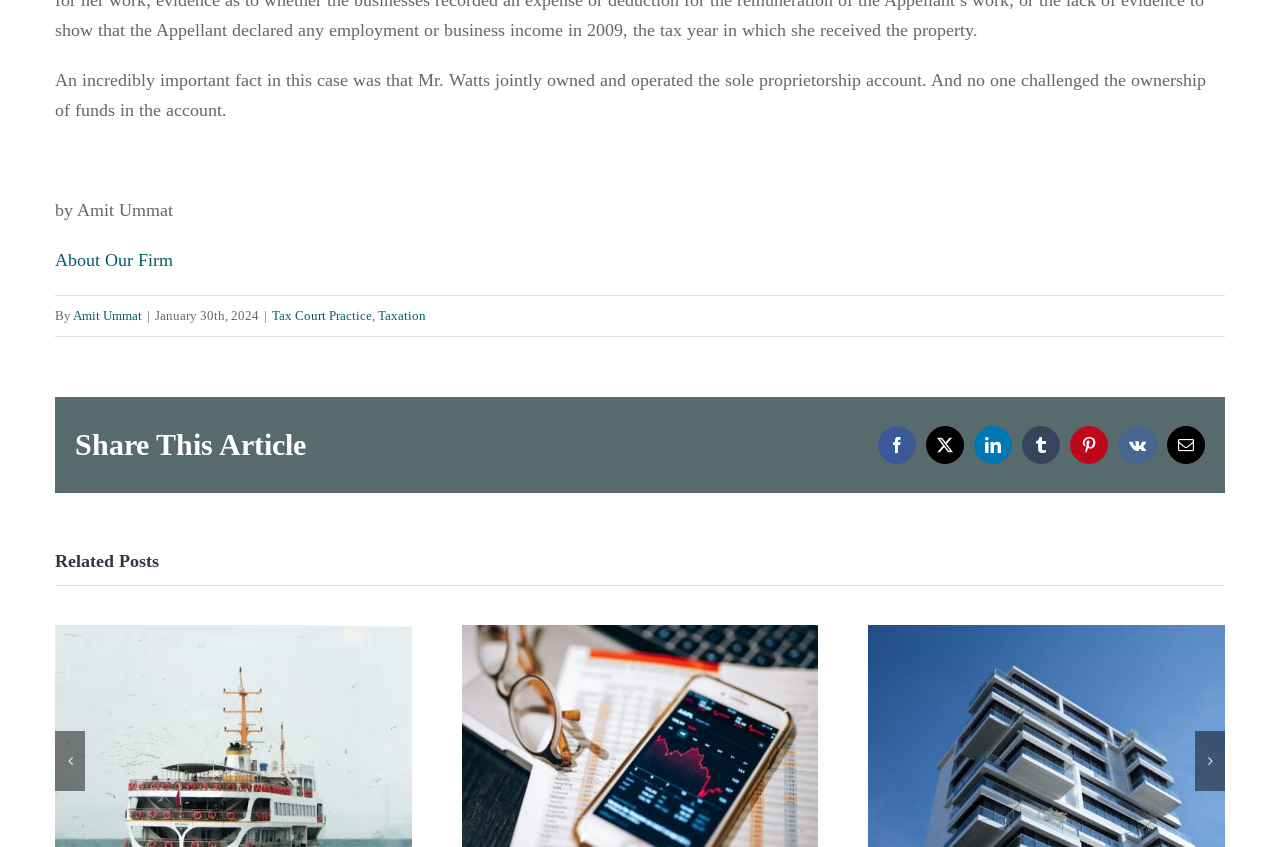Determine the bounding box coordinates of the clickable region to carry out the instruction: "Go to the previous slide".

[0.043, 0.863, 0.066, 0.934]